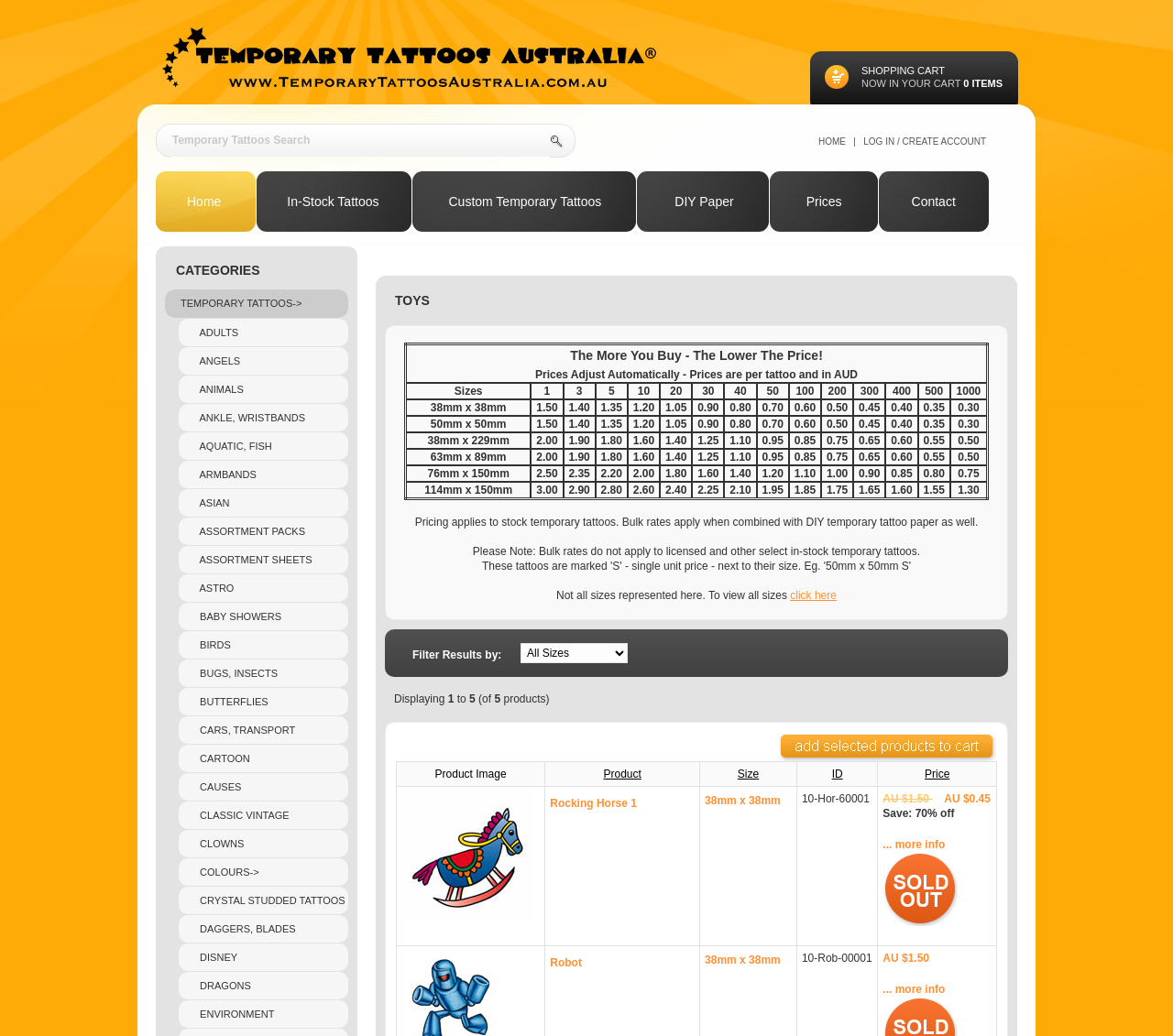With reference to the image, please provide a detailed answer to the following question: What is the price range for temporary tattoos?

The webpage displays a table that shows the prices of temporary tattoos based on the quantity purchased. The prices range from $1.50 for a single tattoo to $0.30 for 1000 tattoos. The more tattoos you buy, the lower the price per tattoo.